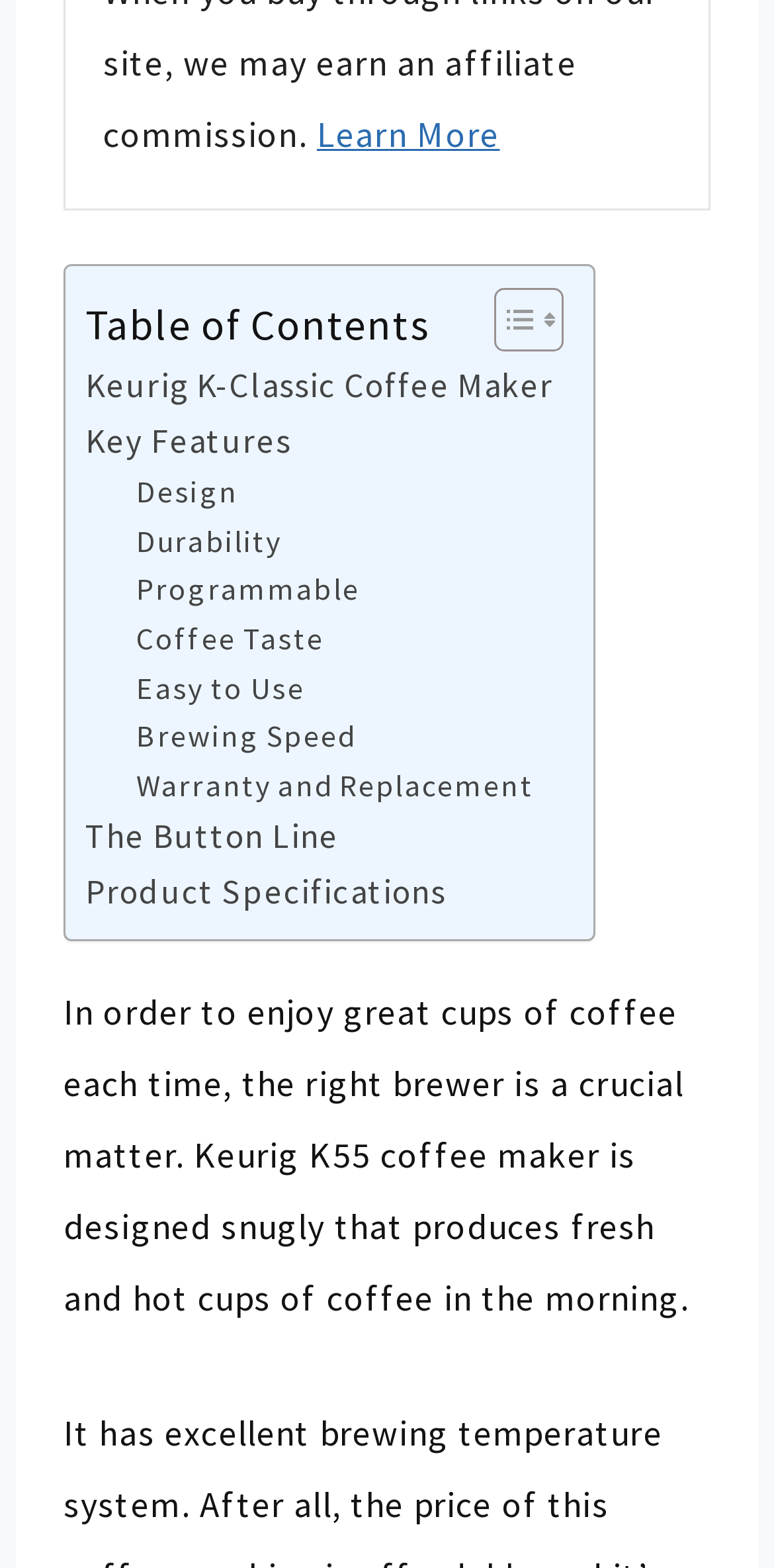Please identify the bounding box coordinates of the element's region that needs to be clicked to fulfill the following instruction: "Click on City Style". The bounding box coordinates should consist of four float numbers between 0 and 1, i.e., [left, top, right, bottom].

None